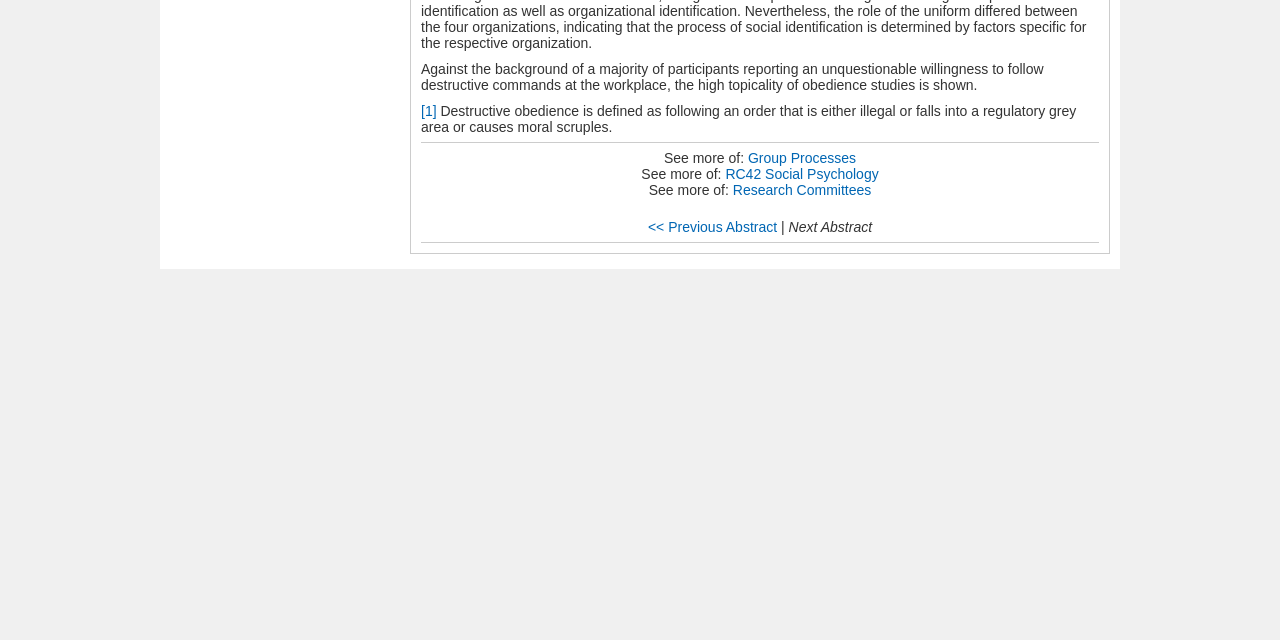Locate the bounding box coordinates of the UI element described by: "<< Previous Abstract". The bounding box coordinates should consist of four float numbers between 0 and 1, i.e., [left, top, right, bottom].

[0.506, 0.342, 0.607, 0.367]